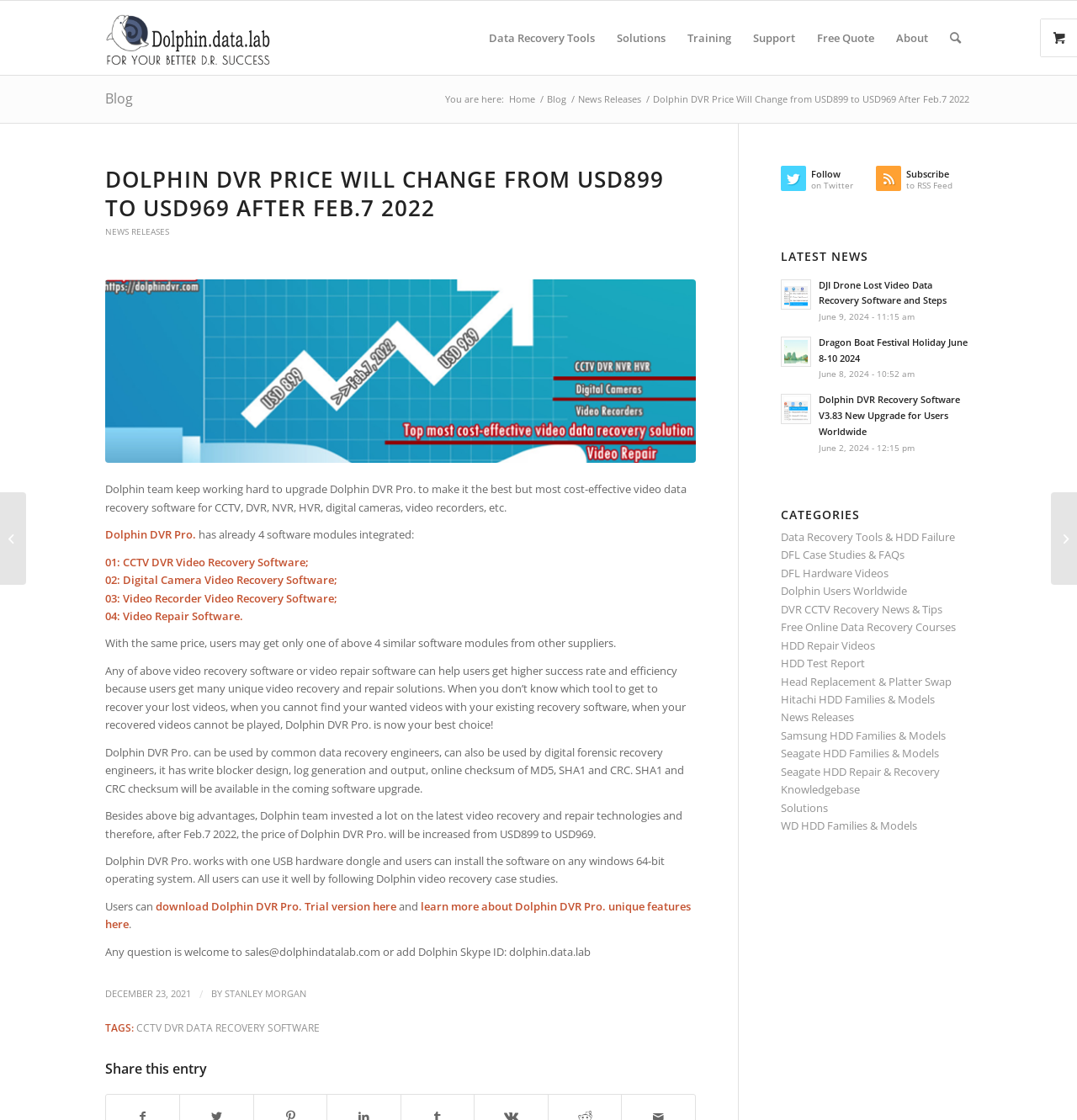What is the current price of Dolphin DVR Pro?
Give a single word or phrase as your answer by examining the image.

USD899